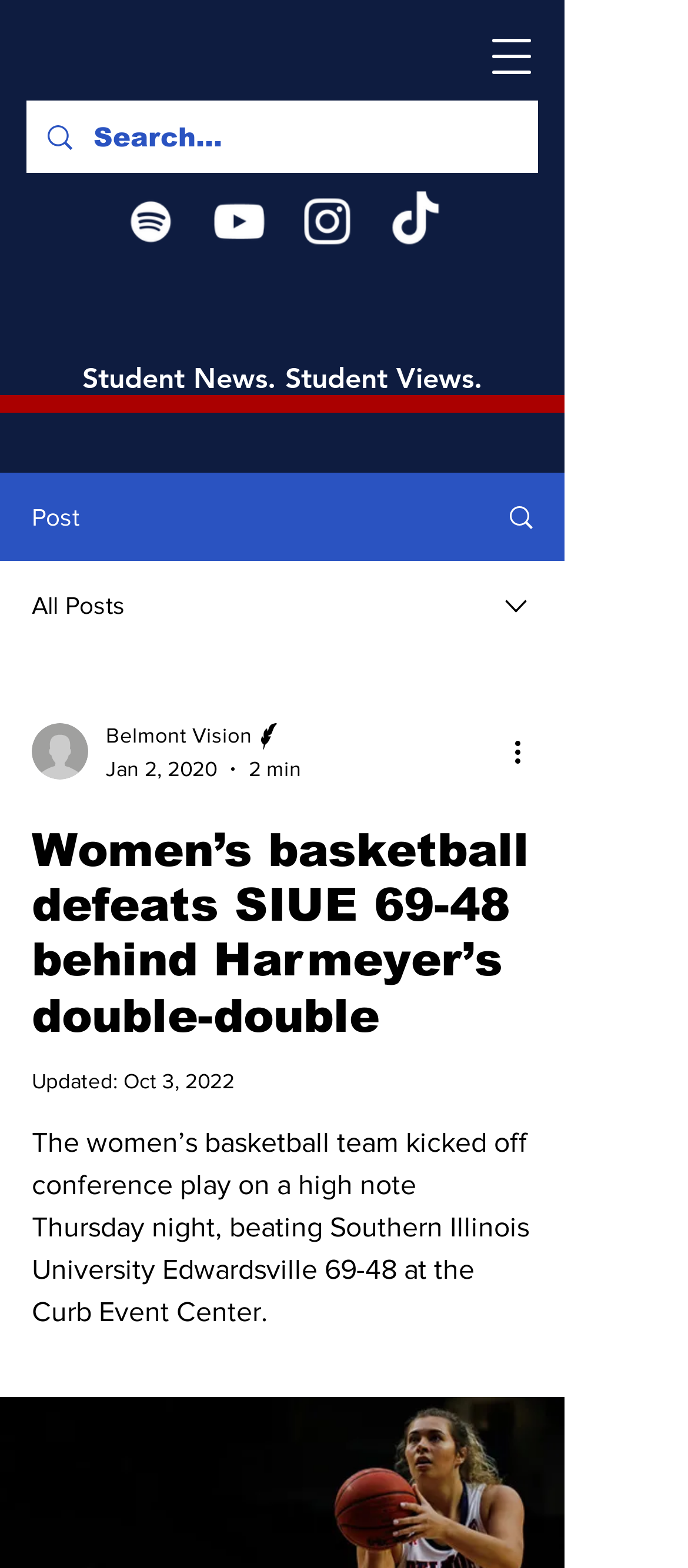Is there a search function on the webpage?
Using the image, respond with a single word or phrase.

Yes